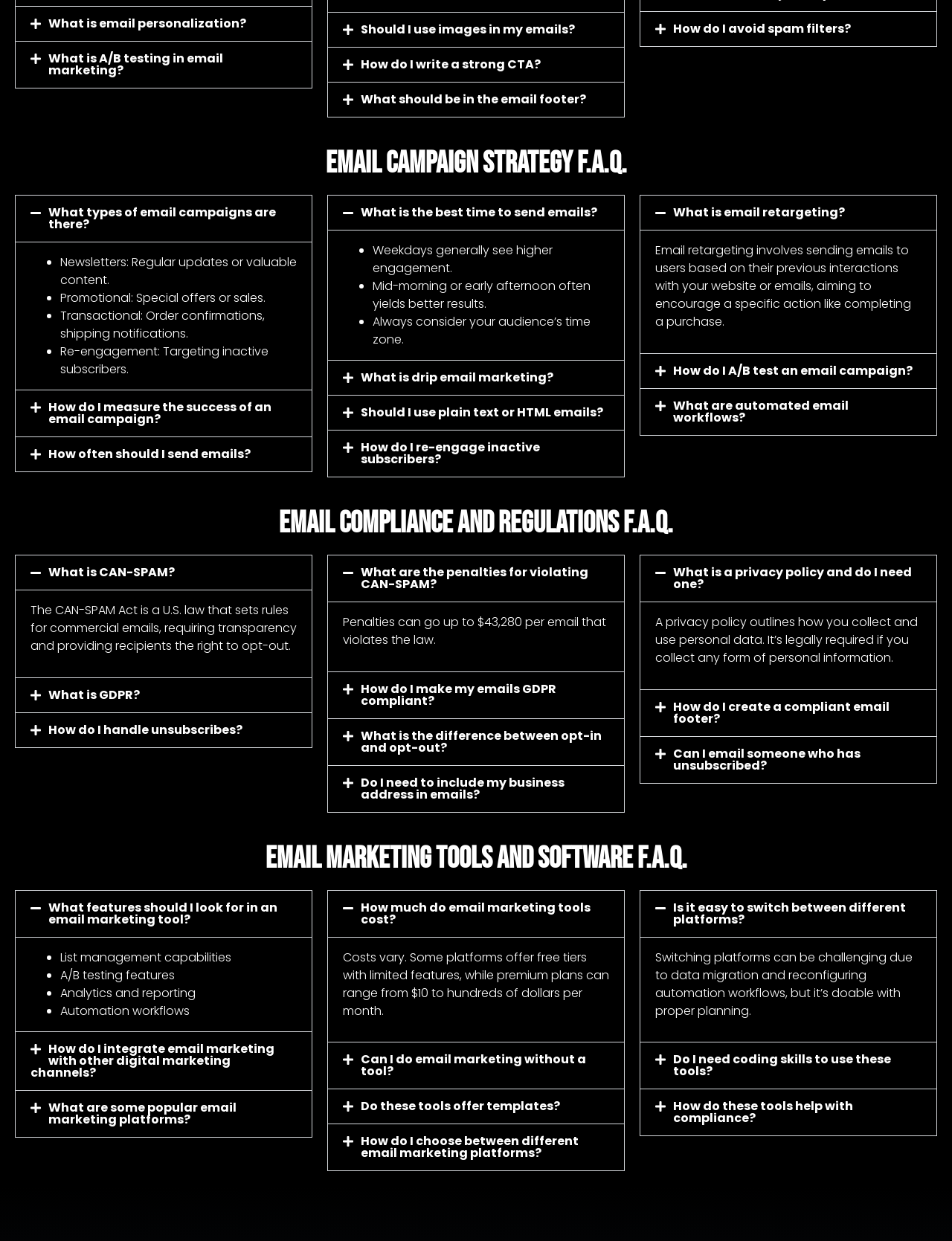What is the penalty for violating CAN-SPAM?
Look at the screenshot and provide an in-depth answer.

On the webpage, I found a region labeled 'What are the penalties for violating CAN-SPAM?' which states that penalties can go up to $43,280 per email that violates the law. Therefore, I can conclude that the penalty for violating CAN-SPAM is $43,280 per email.